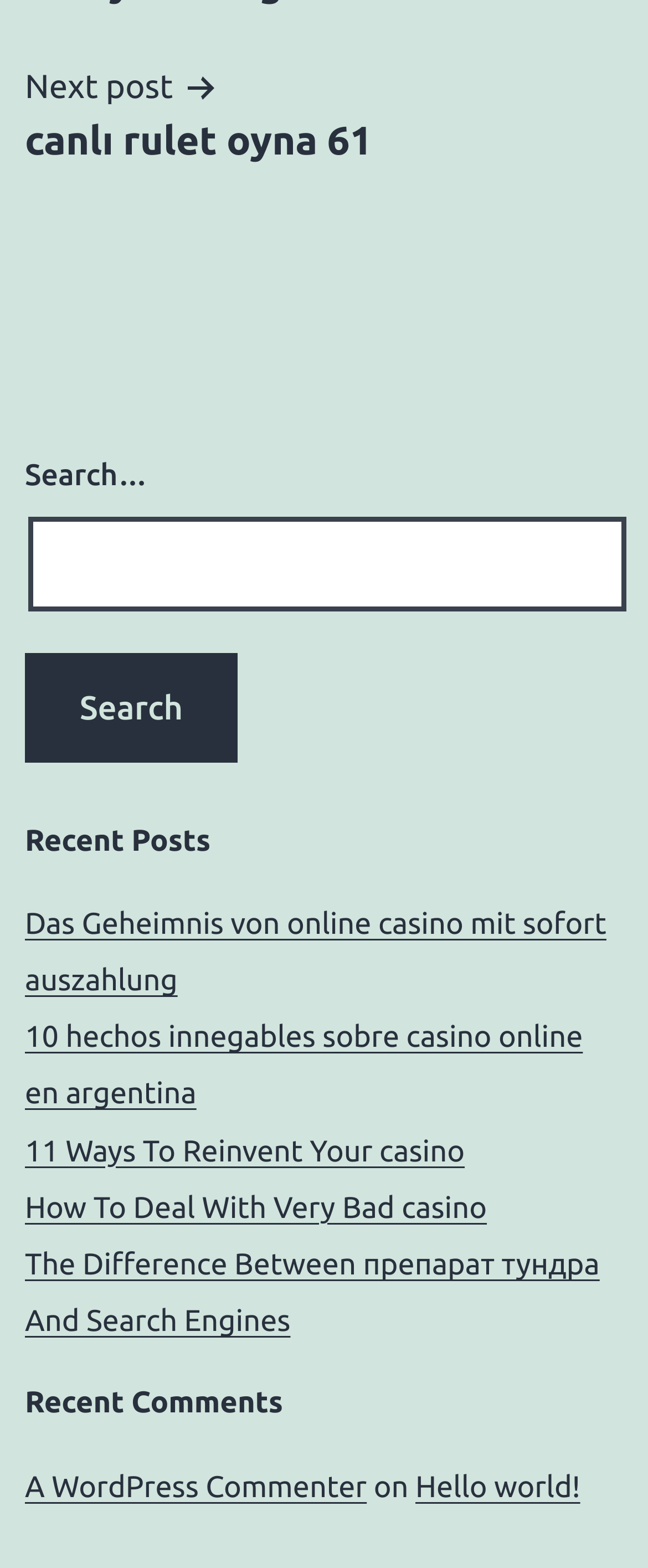Identify the bounding box coordinates for the element you need to click to achieve the following task: "View the recent comment from A WordPress Commenter". The coordinates must be four float values ranging from 0 to 1, formatted as [left, top, right, bottom].

[0.038, 0.937, 0.566, 0.959]